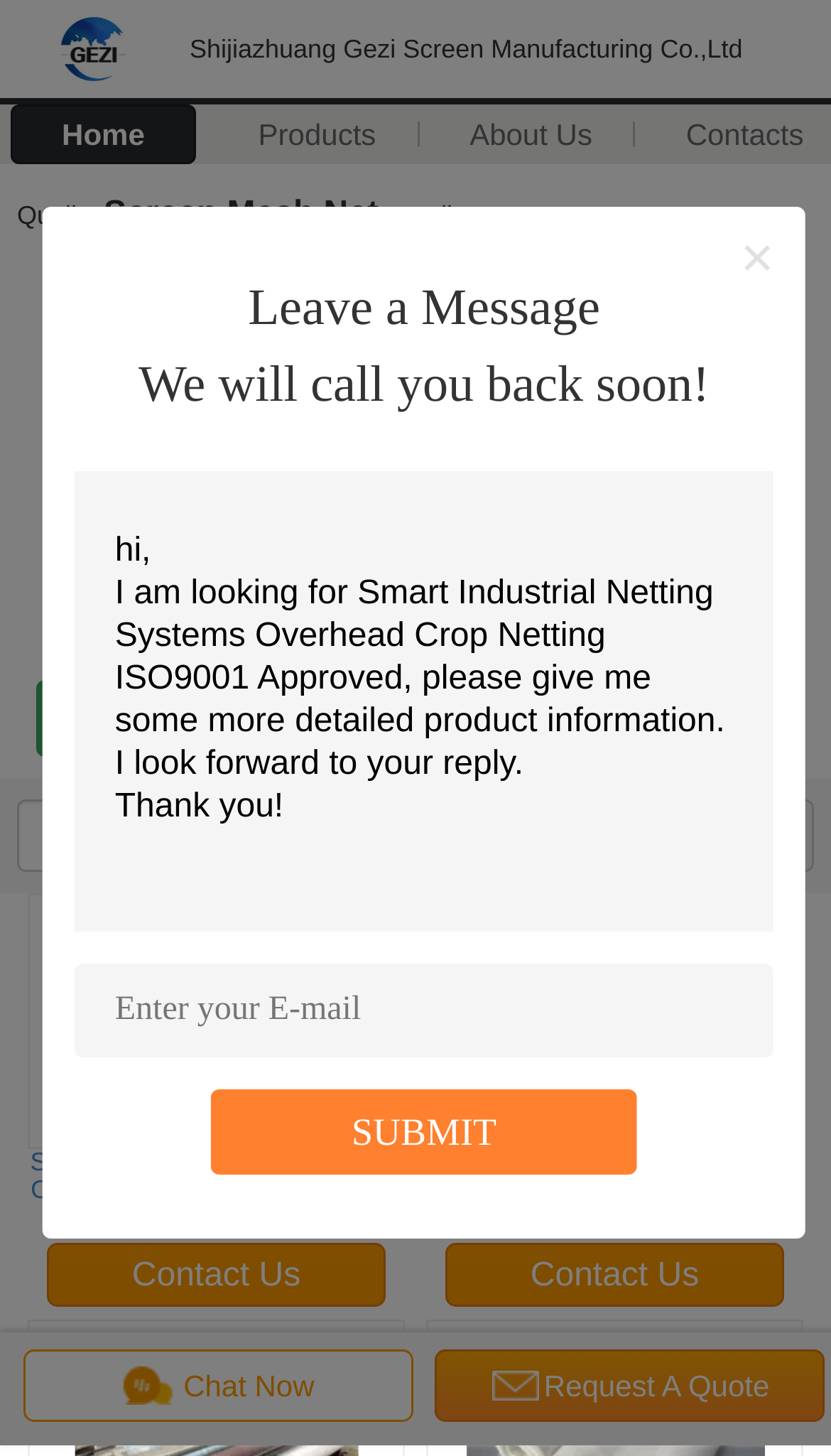Please determine the main heading text of this webpage.

Screen Mesh Net